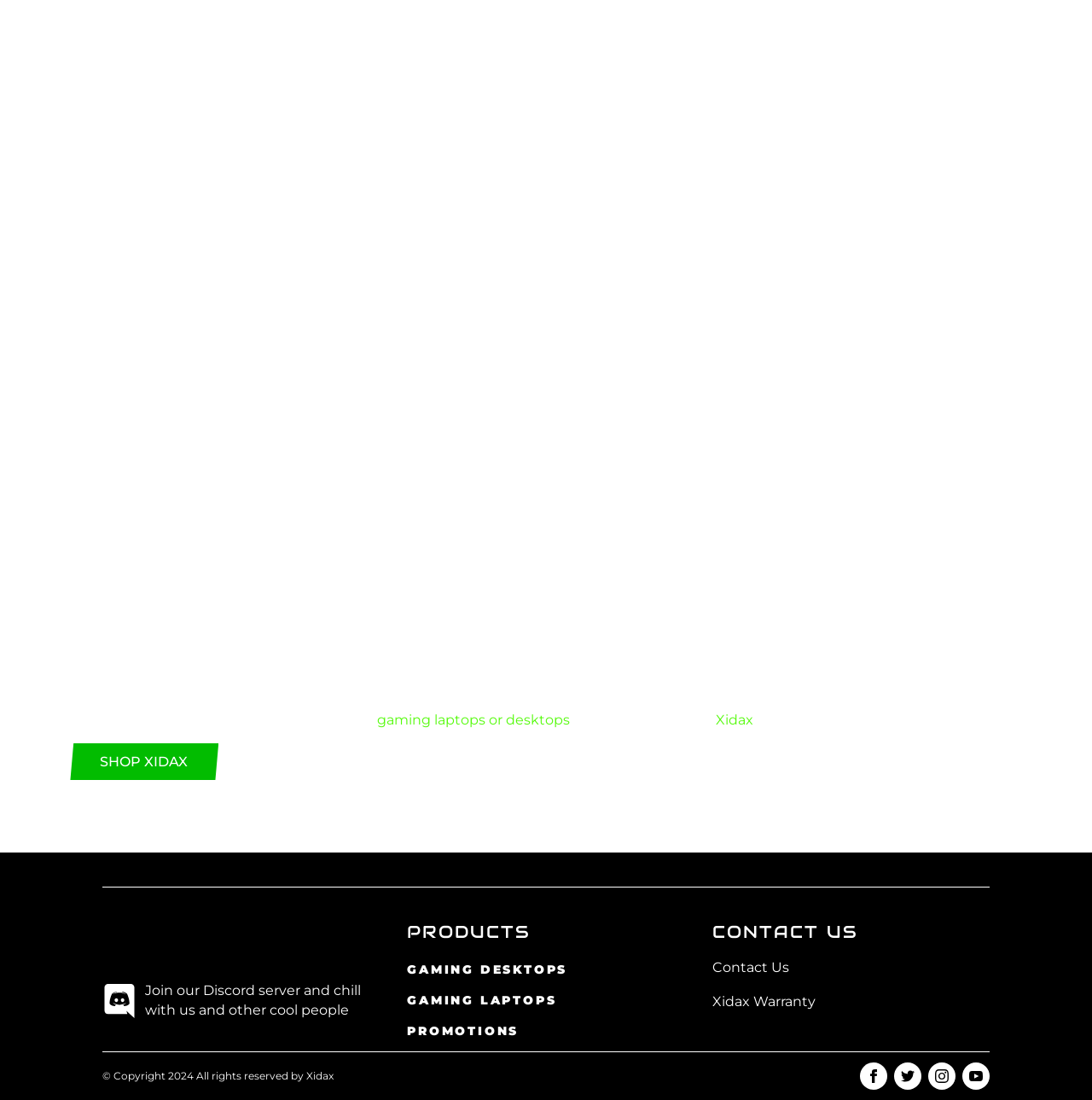Please find the bounding box coordinates of the section that needs to be clicked to achieve this instruction: "View GAMING DESKTOPS".

[0.373, 0.872, 0.52, 0.894]